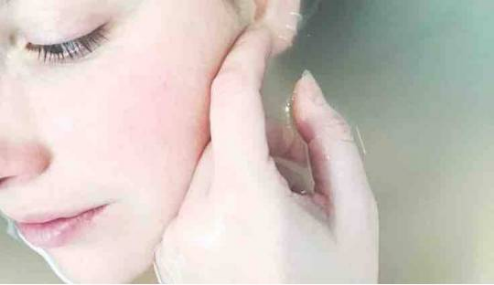What is the theme of the image related to?
From the image, respond using a single word or phrase.

Skincare